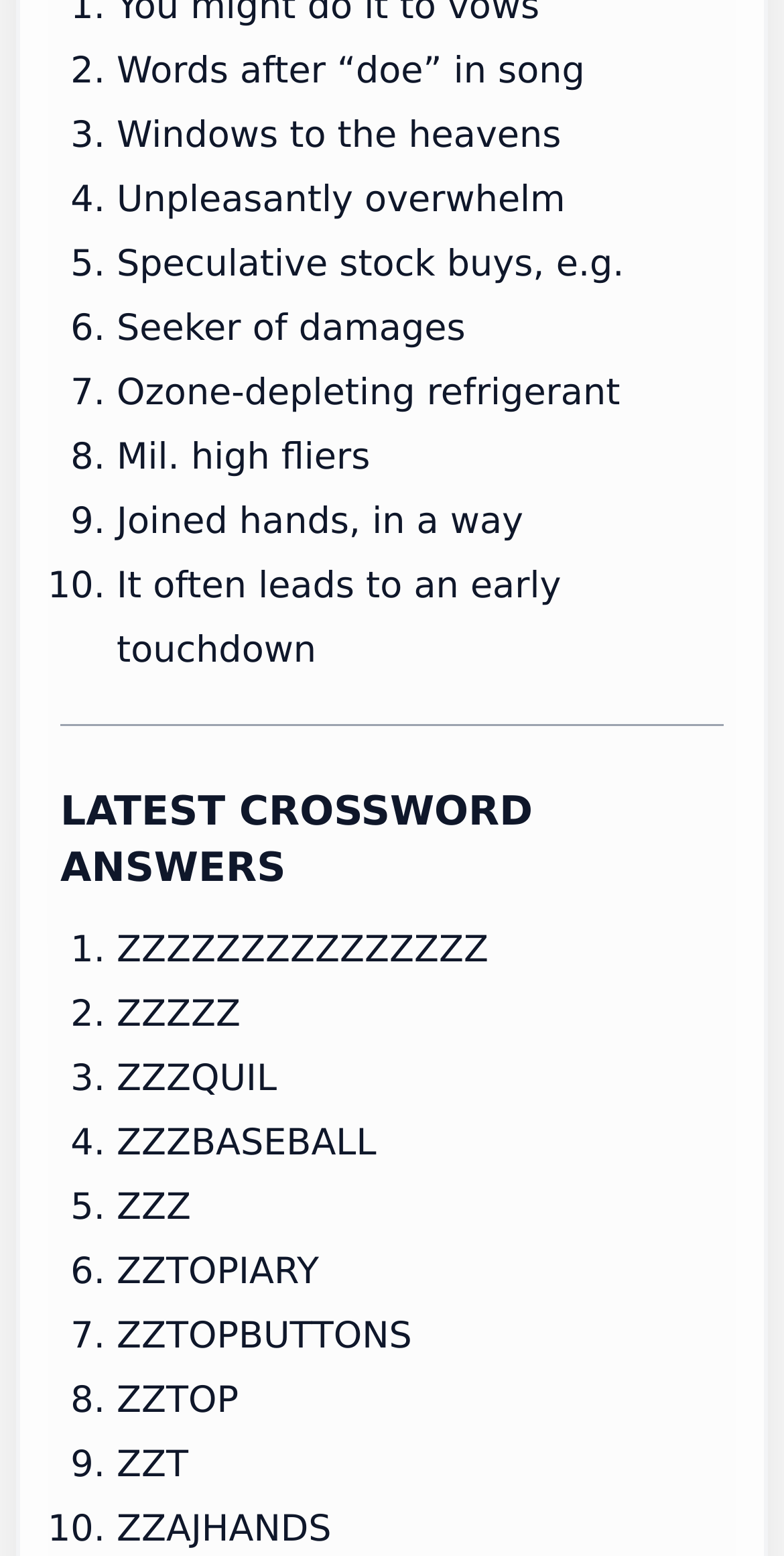Give the bounding box coordinates for the element described by: "Words after “doe” in song".

[0.149, 0.032, 0.746, 0.059]